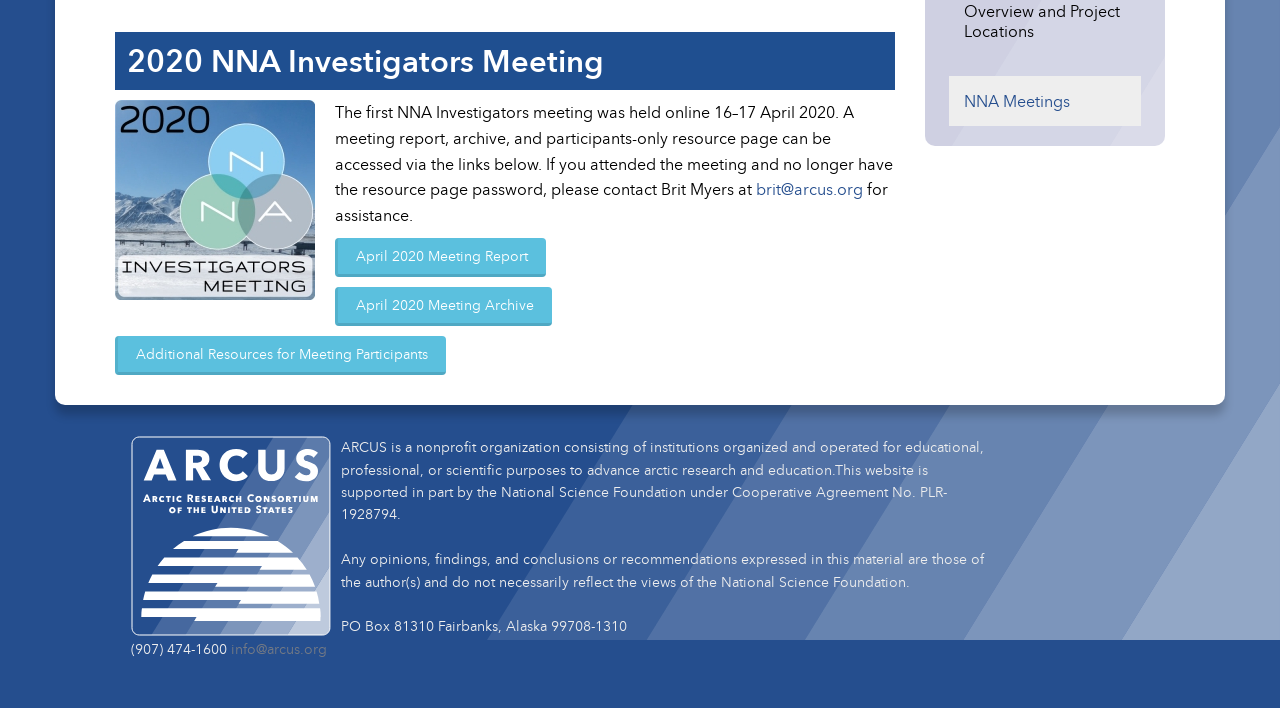Locate the bounding box of the UI element with the following description: "NNA Meetings".

[0.741, 0.107, 0.892, 0.177]